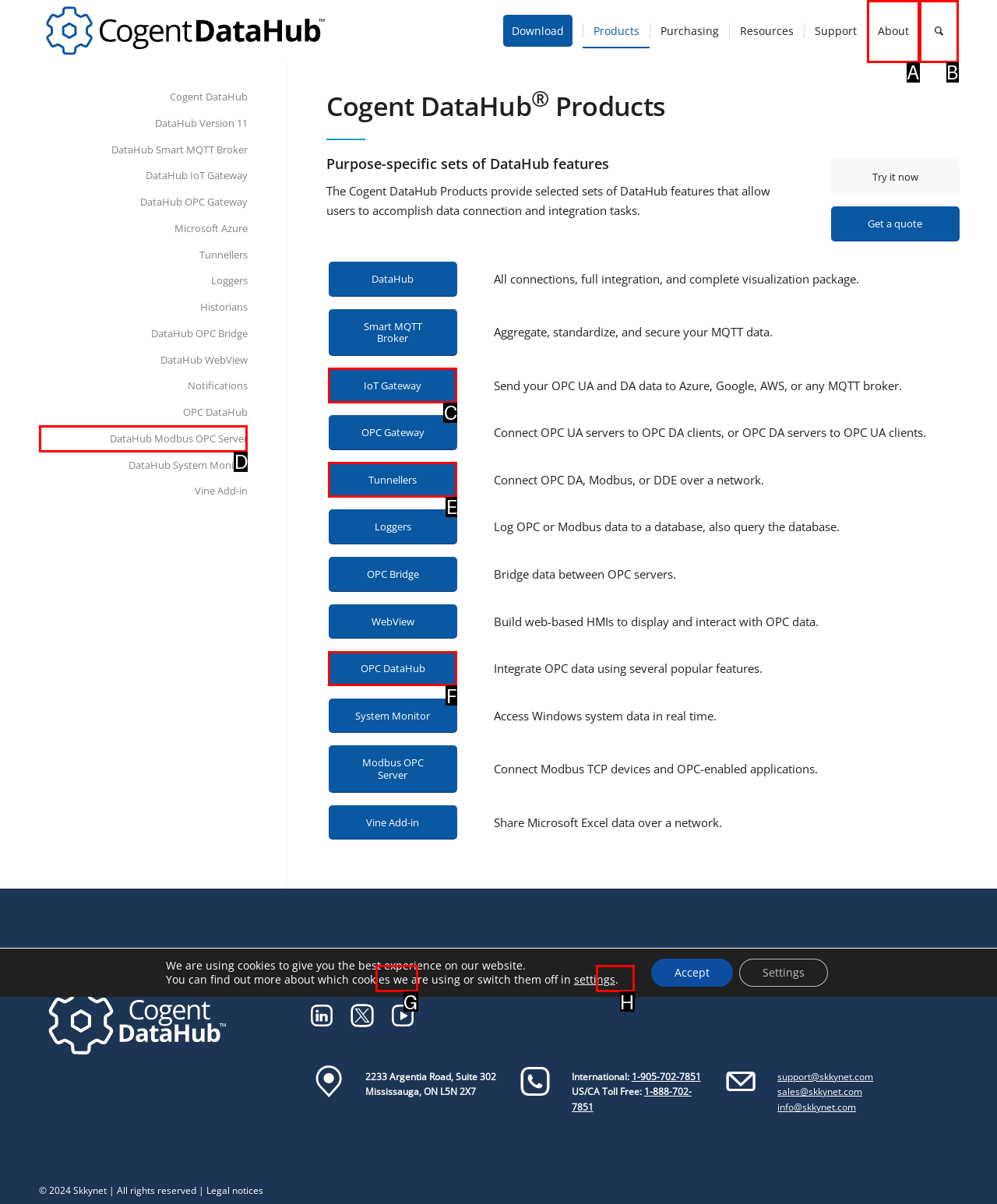Determine the letter of the UI element that you need to click to perform the task: Search for DataHub products.
Provide your answer with the appropriate option's letter.

B